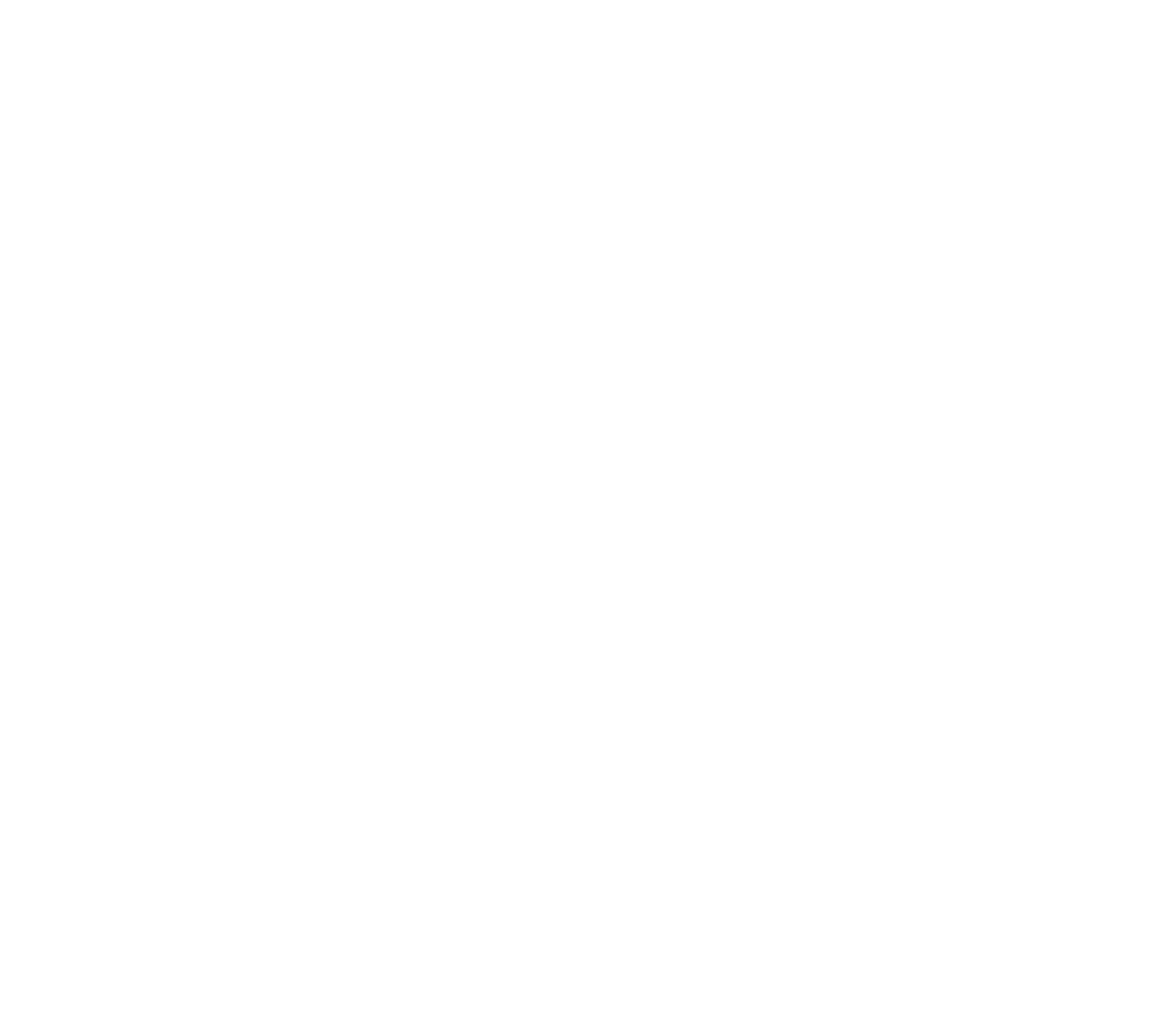Using the element description: "Privacy Policy", determine the bounding box coordinates. The coordinates should be in the format [left, top, right, bottom], with values between 0 and 1.

None